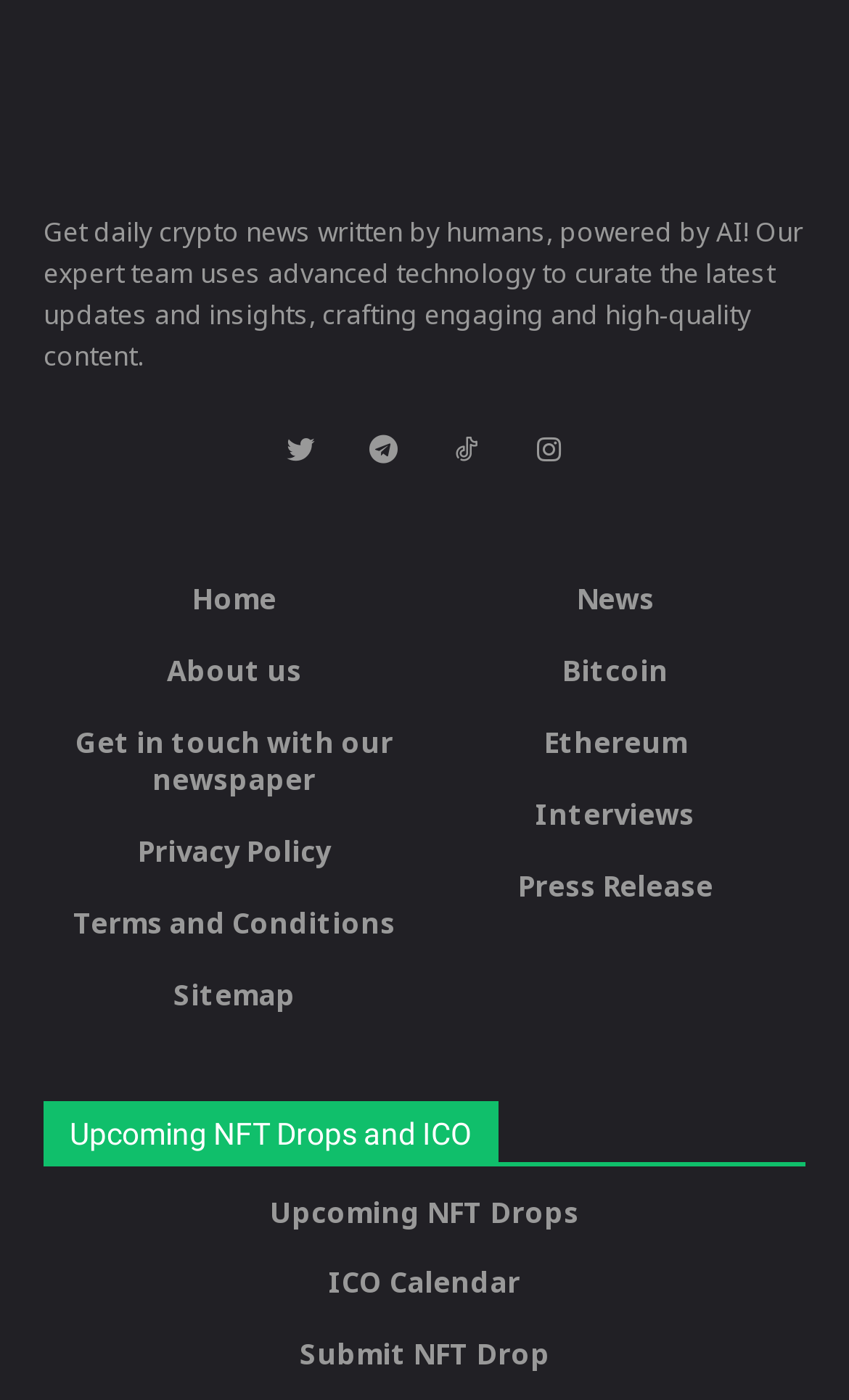Identify the bounding box coordinates of the clickable region necessary to fulfill the following instruction: "Click on the Home link". The bounding box coordinates should be four float numbers between 0 and 1, i.e., [left, top, right, bottom].

[0.051, 0.416, 0.5, 0.442]